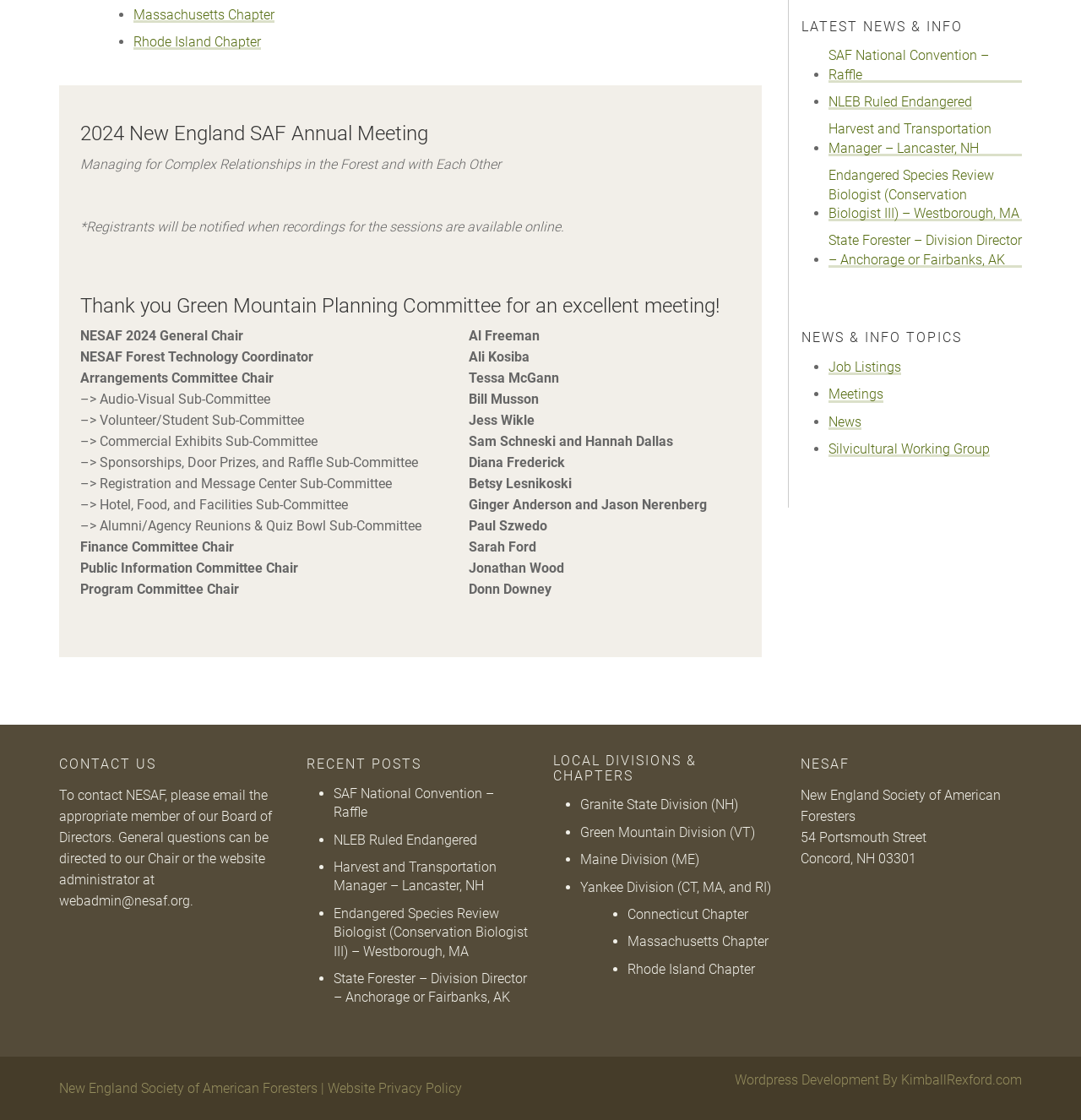Determine the bounding box coordinates of the clickable region to carry out the instruction: "Click on Massachusetts Chapter".

[0.123, 0.005, 0.254, 0.022]